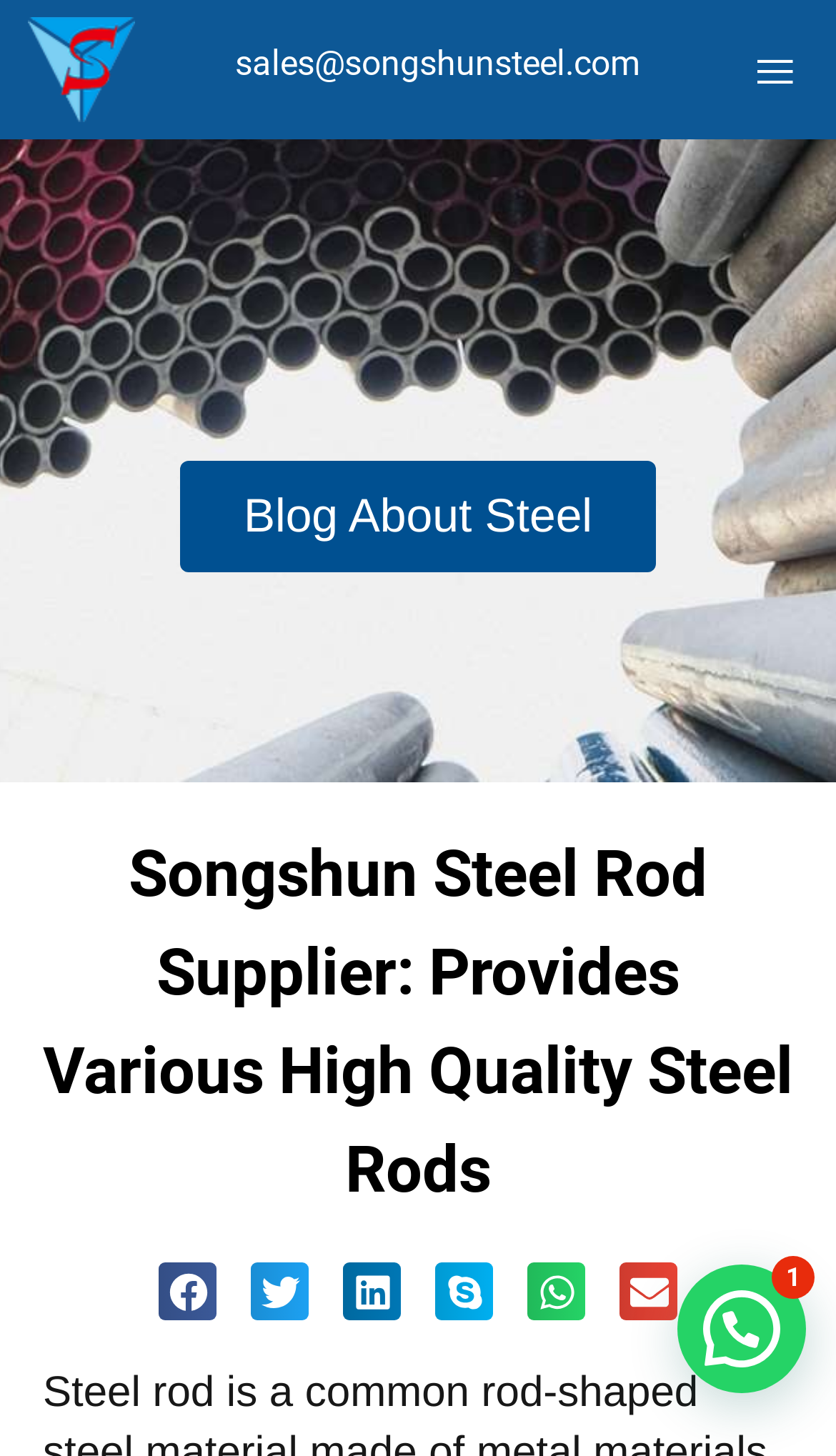Find the bounding box coordinates for the area that must be clicked to perform this action: "Visit the blog about steel".

[0.215, 0.317, 0.785, 0.393]